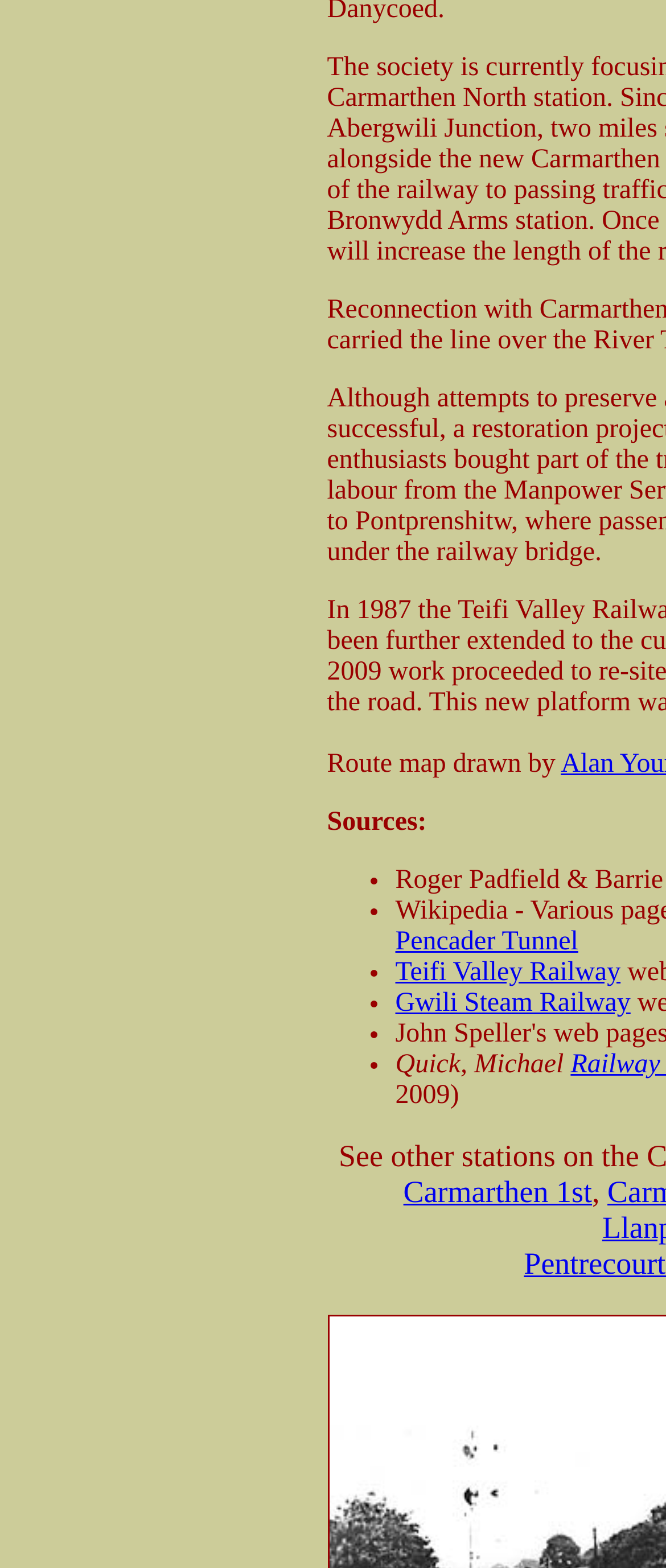Using the image as a reference, answer the following question in as much detail as possible:
What is the location related to 'Carmarthen 1st'?

The link 'Carmarthen 1st' on the webpage suggests that 'Carmarthen 1st' is related to the location Carmarthen, which is likely a place in Wales.